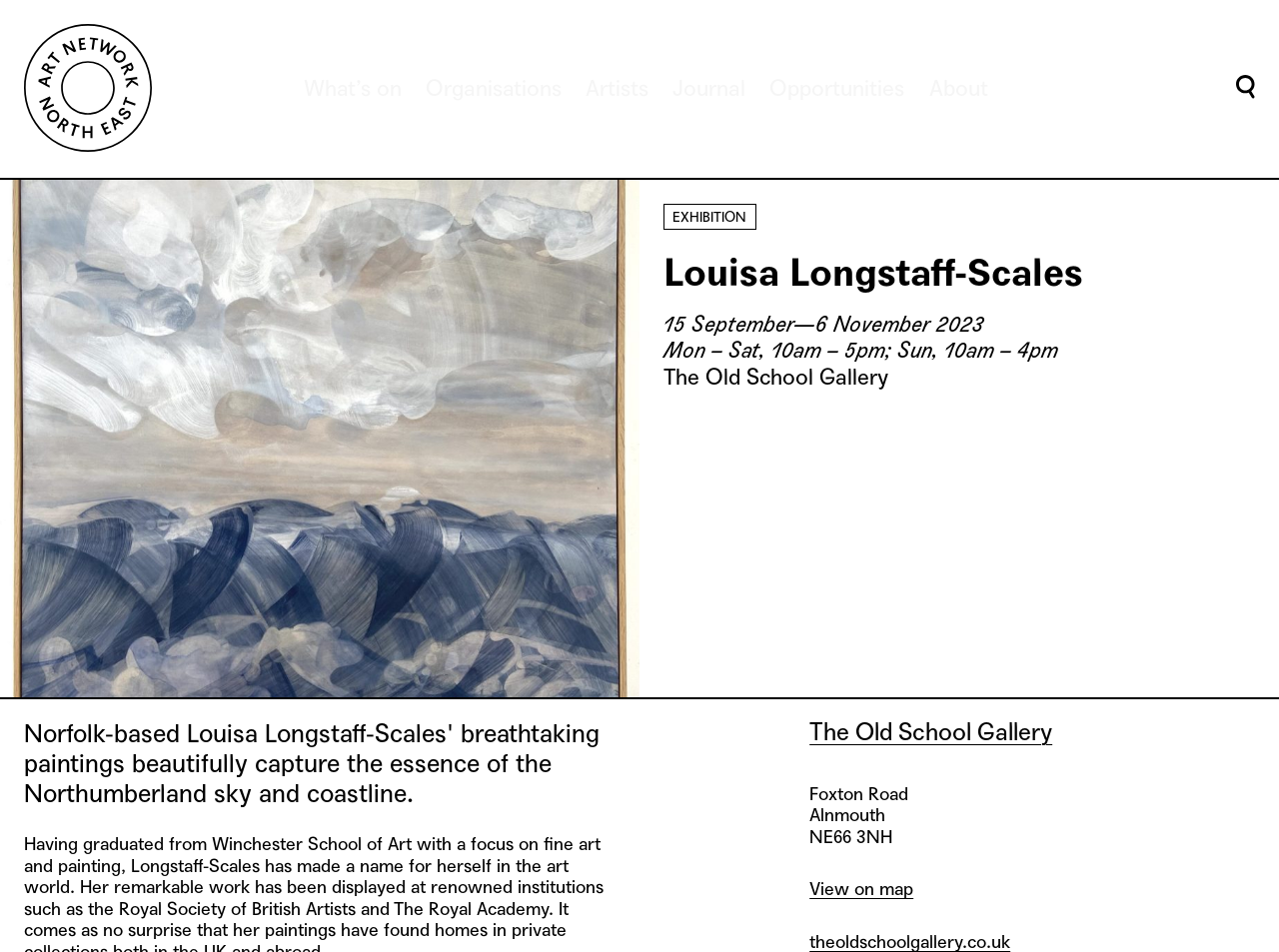Answer the following in one word or a short phrase: 
What is the address of the gallery?

Foxton Road, Alnmouth, NE66 3NH